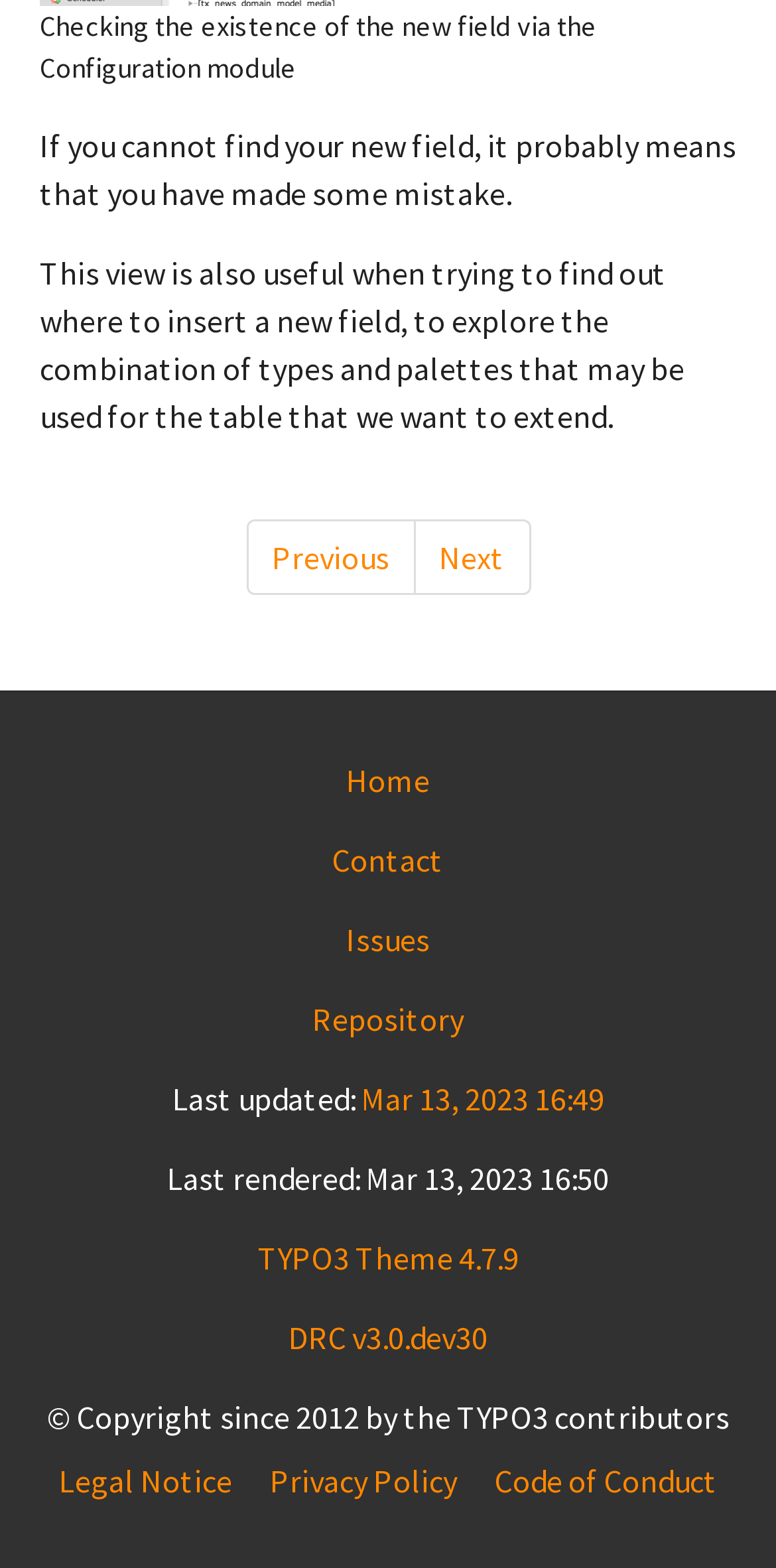Identify the bounding box coordinates for the UI element that matches this description: "Legal Notice".

[0.076, 0.93, 0.299, 0.96]